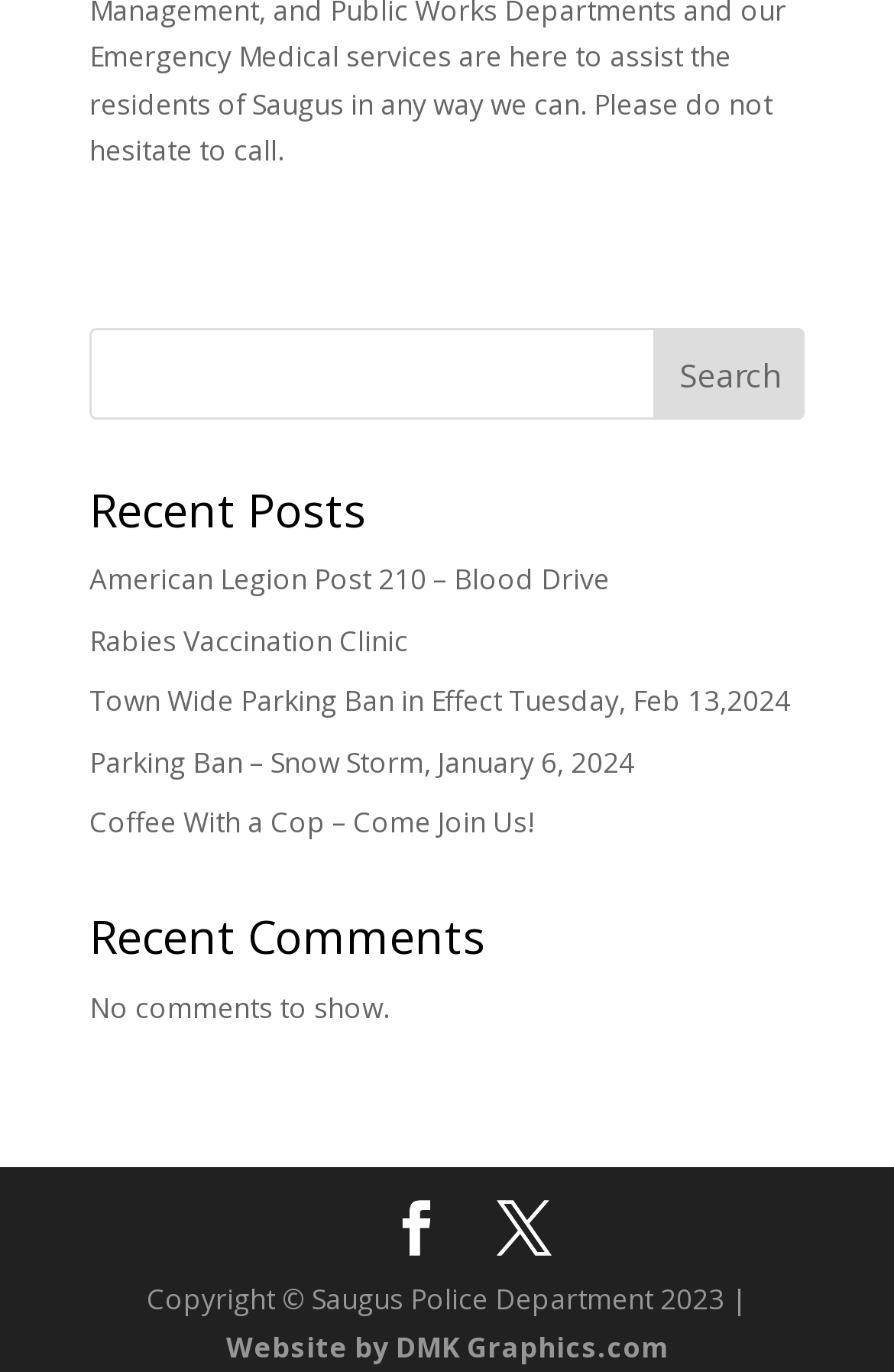Determine the bounding box coordinates of the element that should be clicked to execute the following command: "View recent post about American Legion Post 210 – Blood Drive".

[0.1, 0.409, 0.682, 0.437]